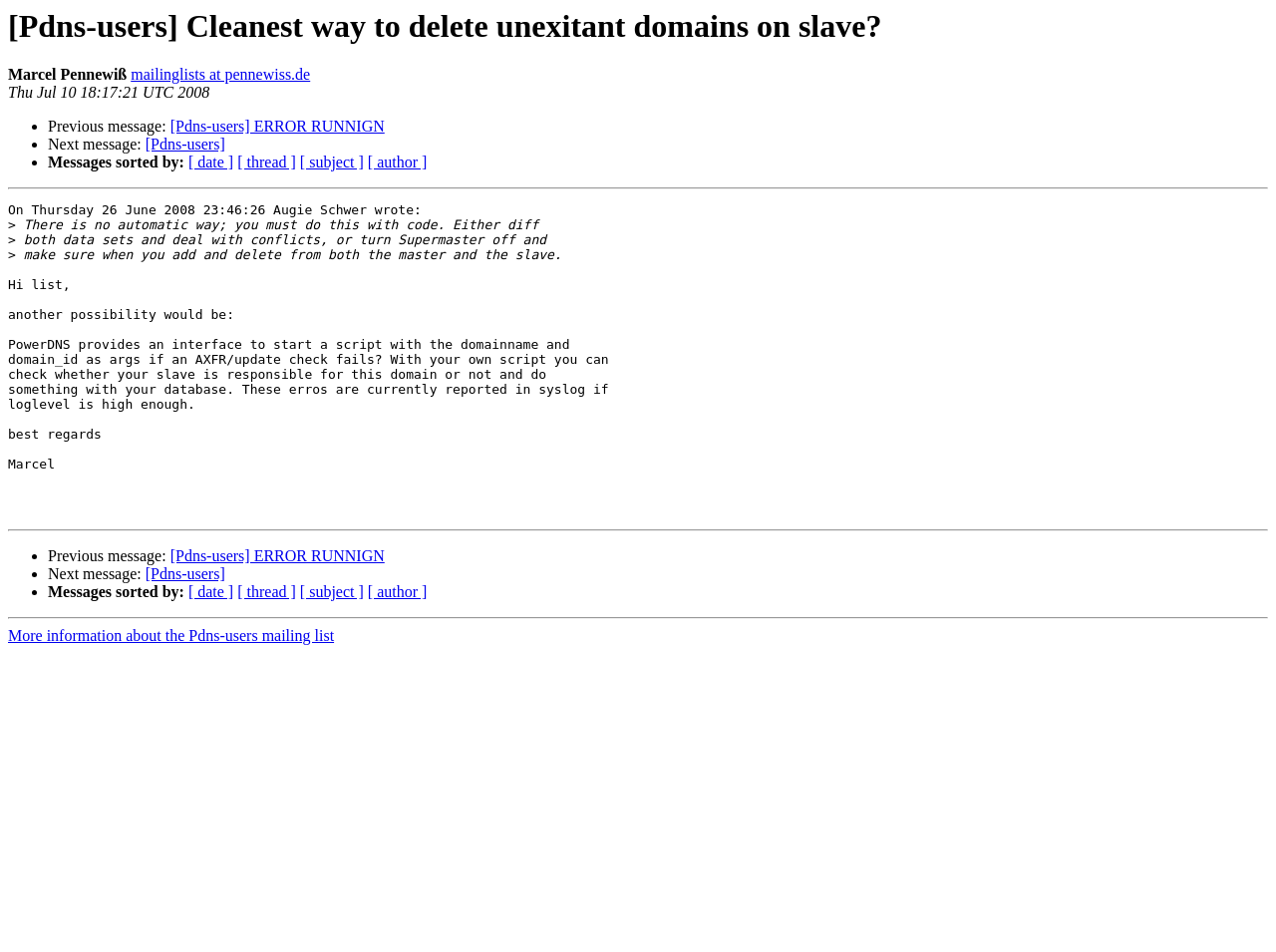Provide a single word or phrase answer to the question: 
Who is the author of the first message?

Marcel Pennewiß